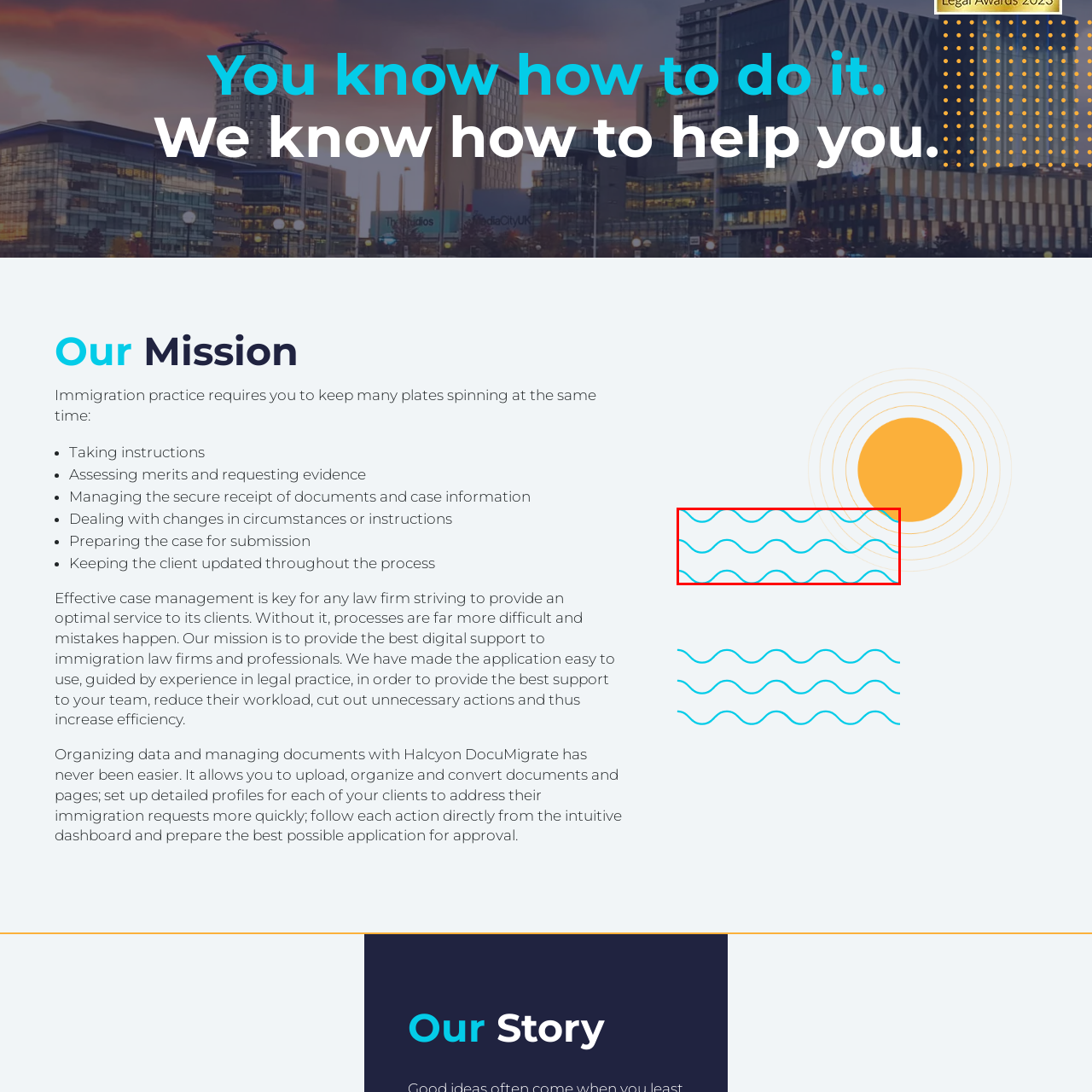What is the background of the image?
Carefully examine the image within the red bounding box and provide a comprehensive answer based on what you observe.

The caption states that the wavy lines are against a 'light background', indicating that the background of the image is light in color.